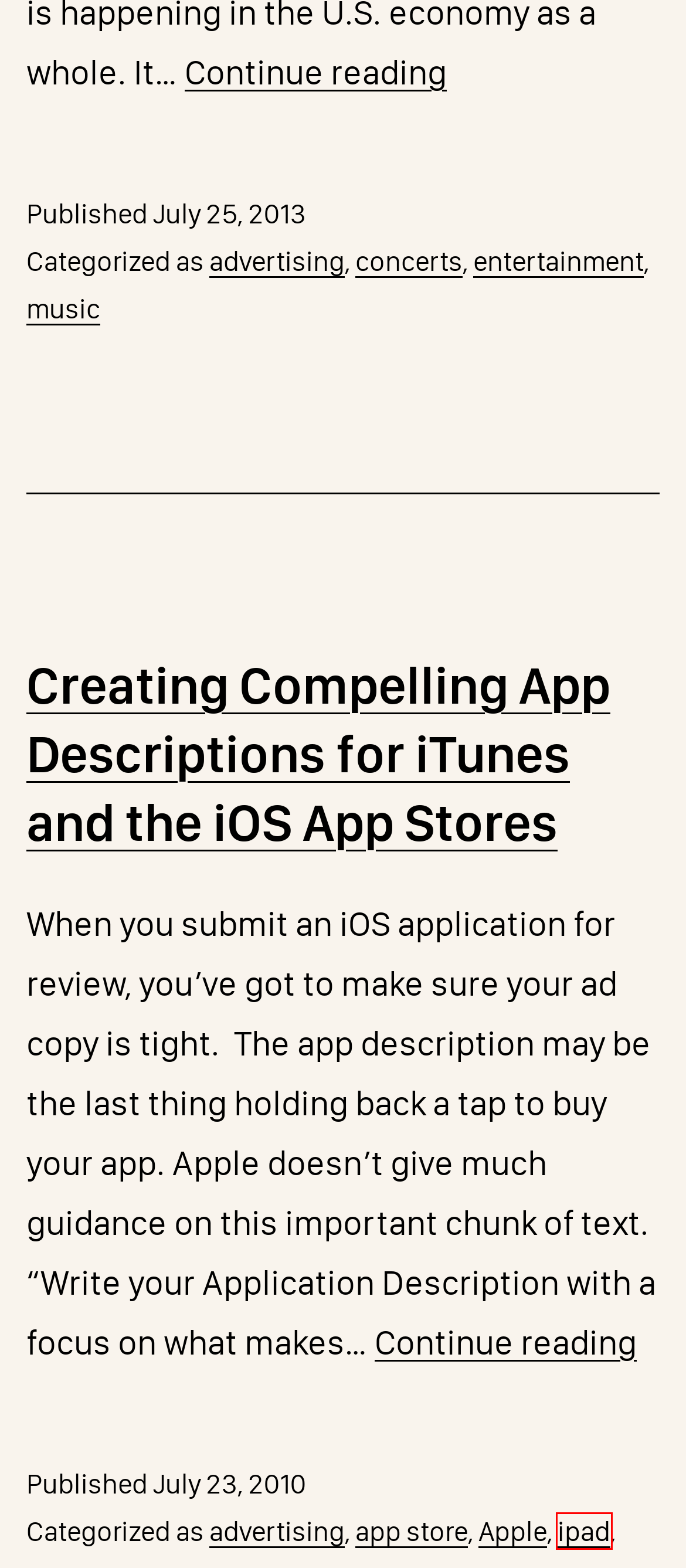Given a screenshot of a webpage with a red bounding box, please pick the webpage description that best fits the new webpage after clicking the element inside the bounding box. Here are the candidates:
A. concerts – Rob
B. entertainment – Rob
C. music – Rob
D. marketing – Rob
E. app store – Rob
F. ipad – Rob
G. Creating Compelling App Descriptions for iTunes and the iOS App Stores – Rob
H. Apple – Rob

F